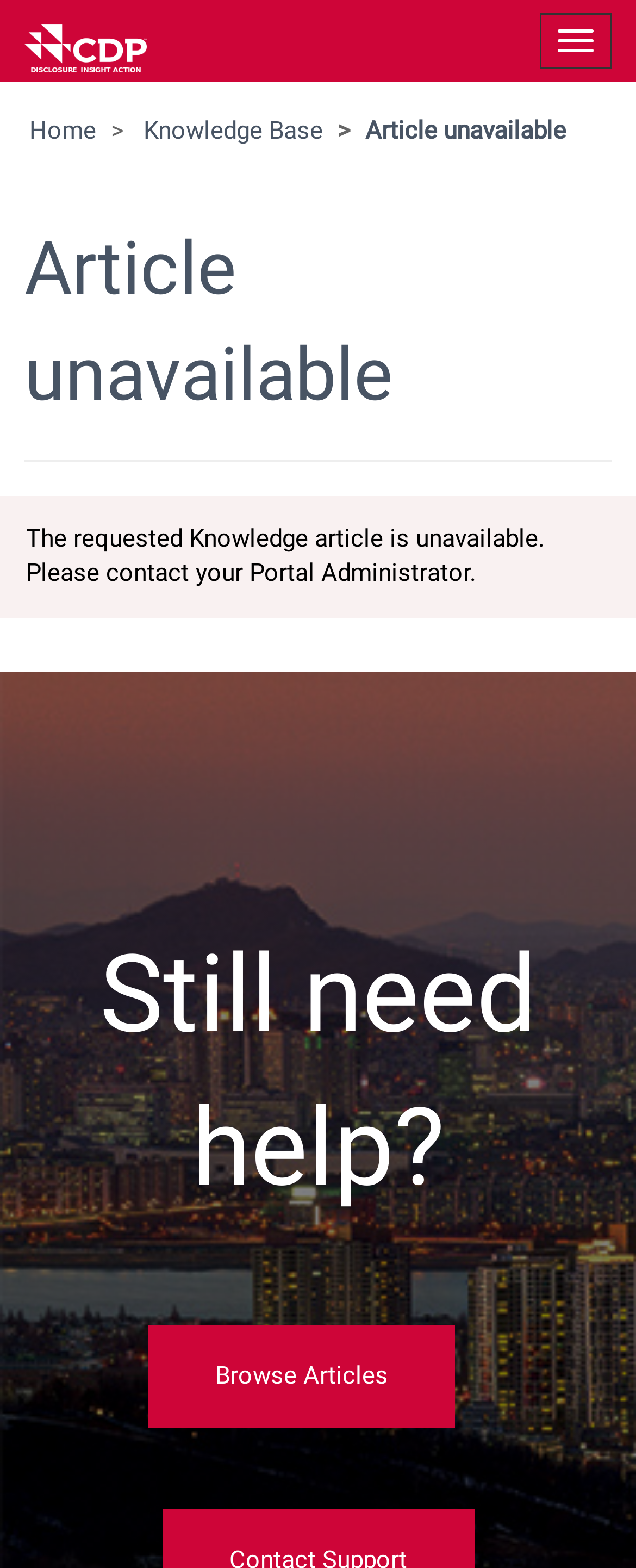Analyze and describe the webpage in a detailed narrative.

The webpage is titled "Article unavailable - CDP Help Center". At the top left, there is a link to "CDP" accompanied by a small image with the same name. On the top right, there is a button to "Toggle navigation". Below the button, there are three links: "Home", "Knowledge Base", and a static text "Article unavailable" which is also a heading. 

The main content of the page starts with a heading "Article unavailable" in a prominent font size, followed by an alert message with the same text. Below the alert, there is a static text paragraph explaining that the requested Knowledge article is unavailable and suggesting to contact the Portal Administrator.

At the bottom of the page, there is a heading "Still need help?" followed by a link to "Browse Articles". To the right of the link, there is a static text with some whitespace characters.